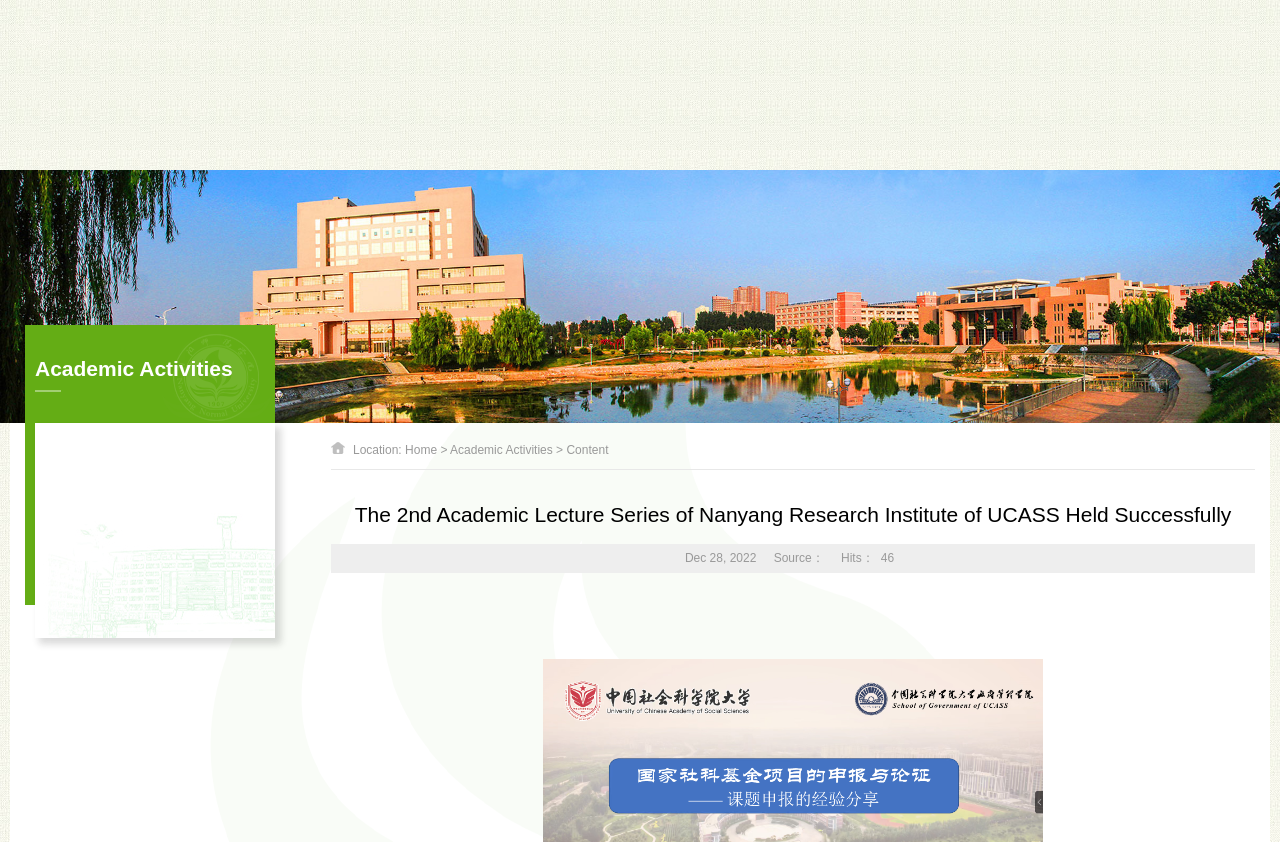Generate a thorough caption detailing the webpage content.

This webpage is about the 2nd Academic Lecture Series of Nanyang Research Institute of UCASS held at Nanyang Normal University. At the top left corner, there is a navigation menu with links to different sections of the university's website, including Home, About NYNU, Admissions, Faculties, Research, International, Recruitment, Campus Life, and Video. 

Below the navigation menu, there is a large image that spans the entire width of the page. 

On the left side of the page, there is a section titled "Academic Activities" with a link to the current page. Below this section, there is a heading that announces the successful holding of the 2nd Academic Lecture Series, followed by the date and source of the news, which is December 28, 2022, with 46 hits.

At the top right corner, there are buttons for navigating through a list of options, with a "Previous" button and a "Next" button. There is also a list box with an option "勤 勉 严 谨 和 谐 进 取" and a search box with a button. Additionally, there is a link to switch to a Chinese version of the page.

Overall, the webpage appears to be a news article or announcement about an academic event held at the university.